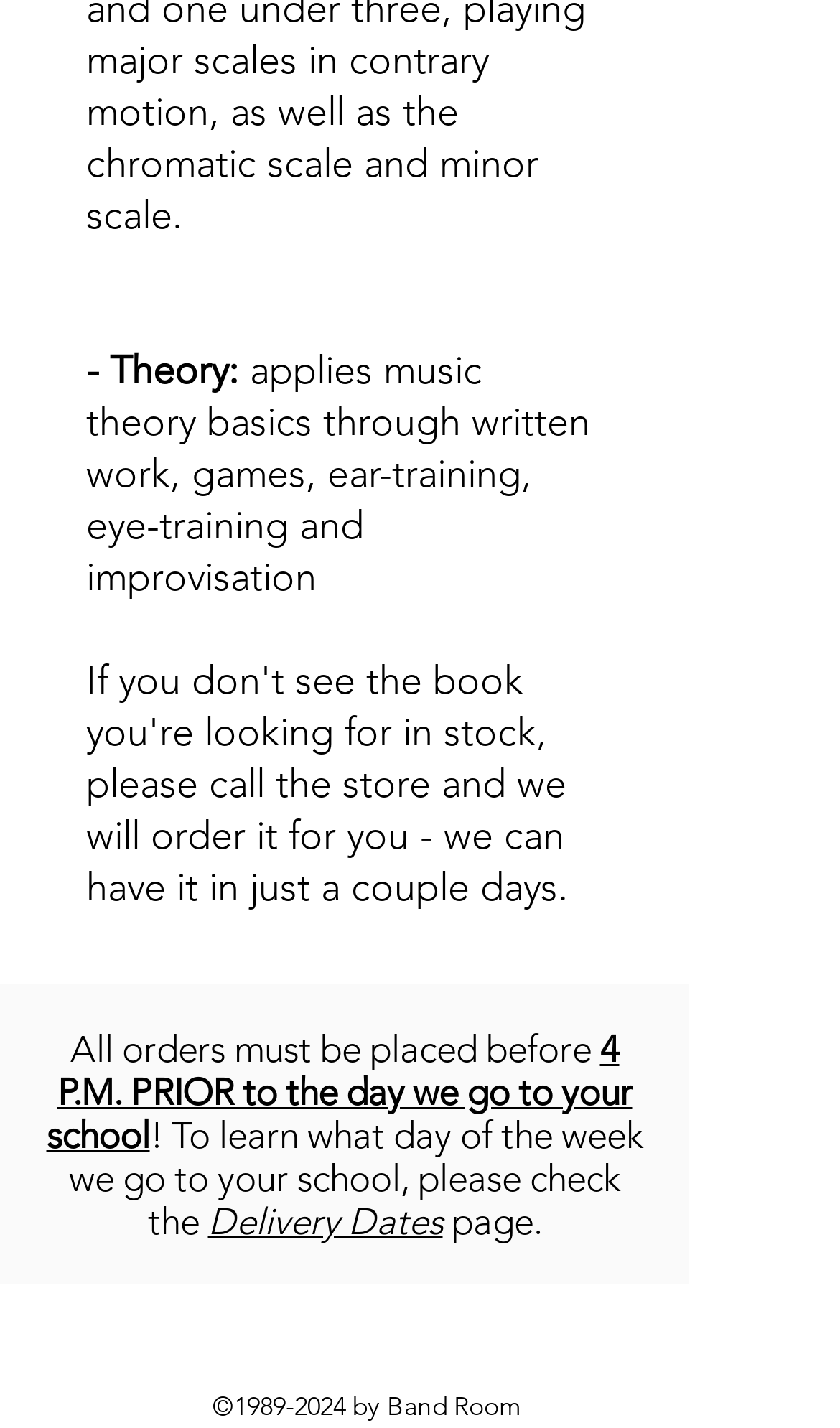What social media platforms are available?
Using the image, give a concise answer in the form of a single word or short phrase.

Facebook, Instagram